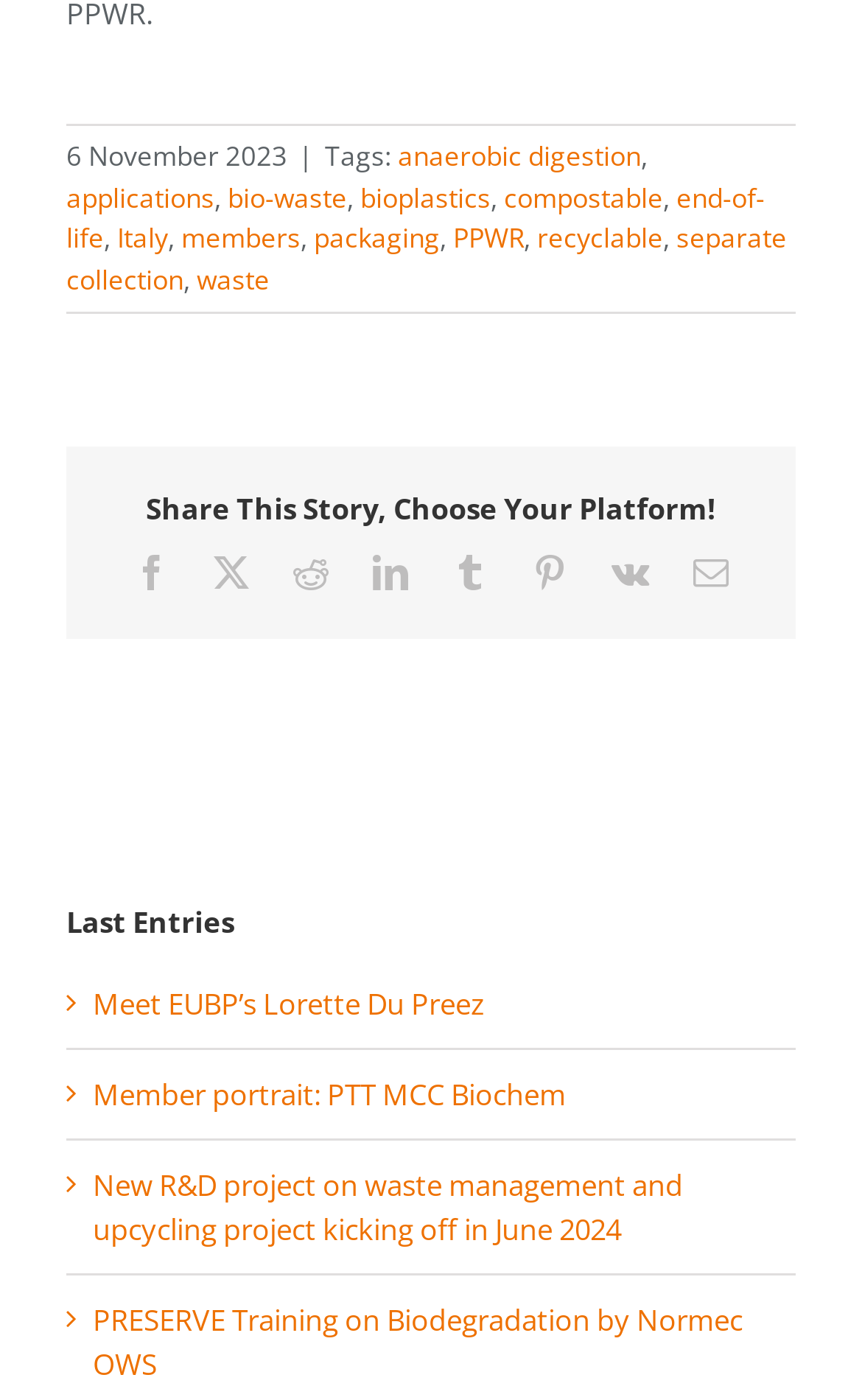Identify the bounding box coordinates of the region I need to click to complete this instruction: "View last entry about Meet EUBP’s Lorette Du Preez".

[0.108, 0.702, 0.562, 0.731]